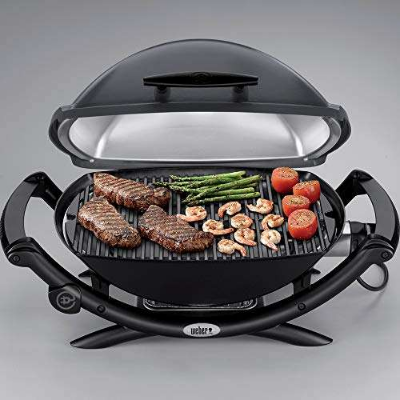Based on the image, provide a detailed and complete answer to the question: 
Is the grill easy to use?

The caption highlights the Weber Q 2400's ease of use, emphasizing its convenience and efficiency, which suggests that users can operate the grill with minimal effort and hassle.